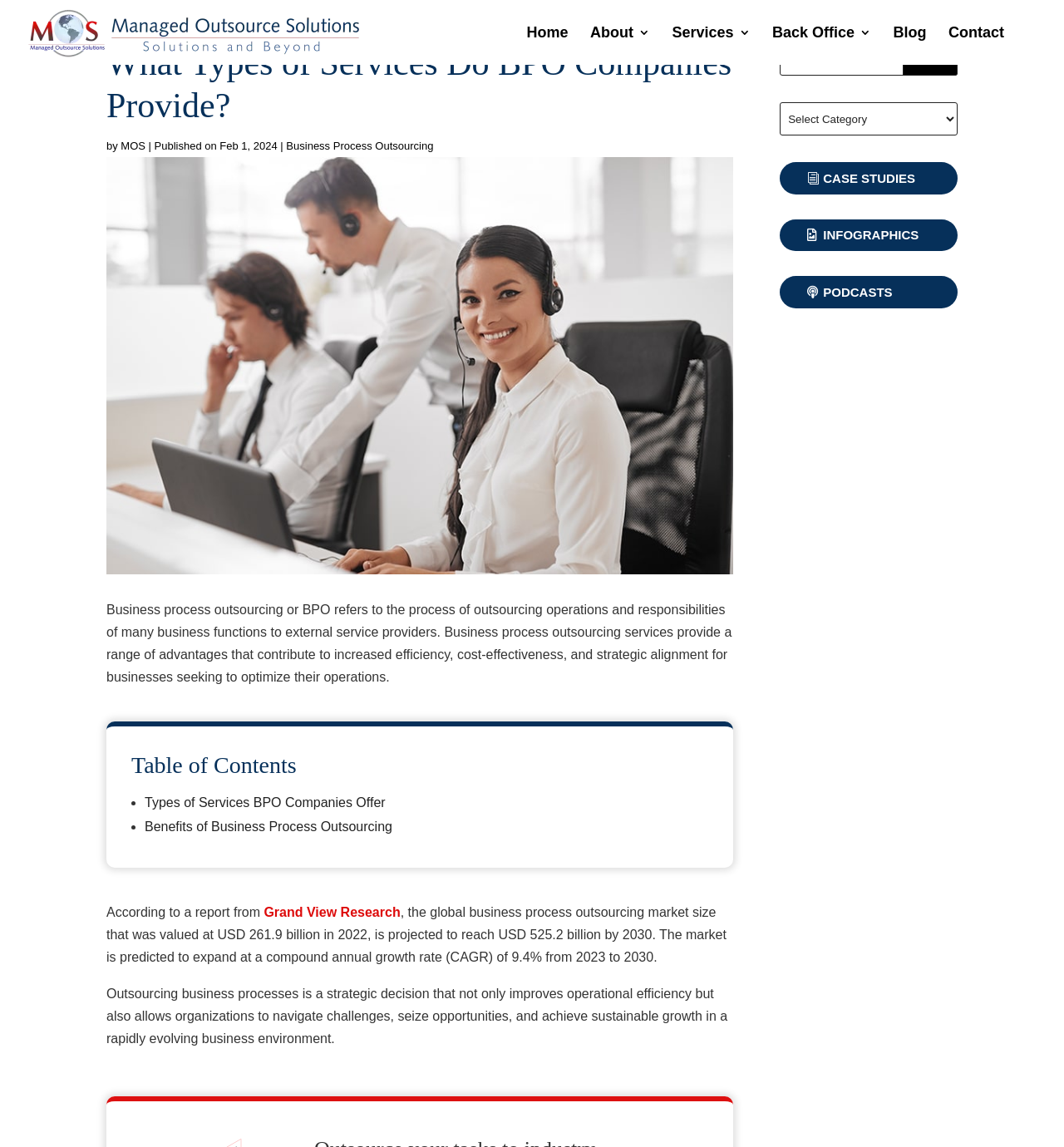Using the element description Benefits of Business Process Outsourcing, predict the bounding box coordinates for the UI element. Provide the coordinates in (top-left x, top-left y, bottom-right x, bottom-right y) format with values ranging from 0 to 1.

[0.136, 0.714, 0.369, 0.727]